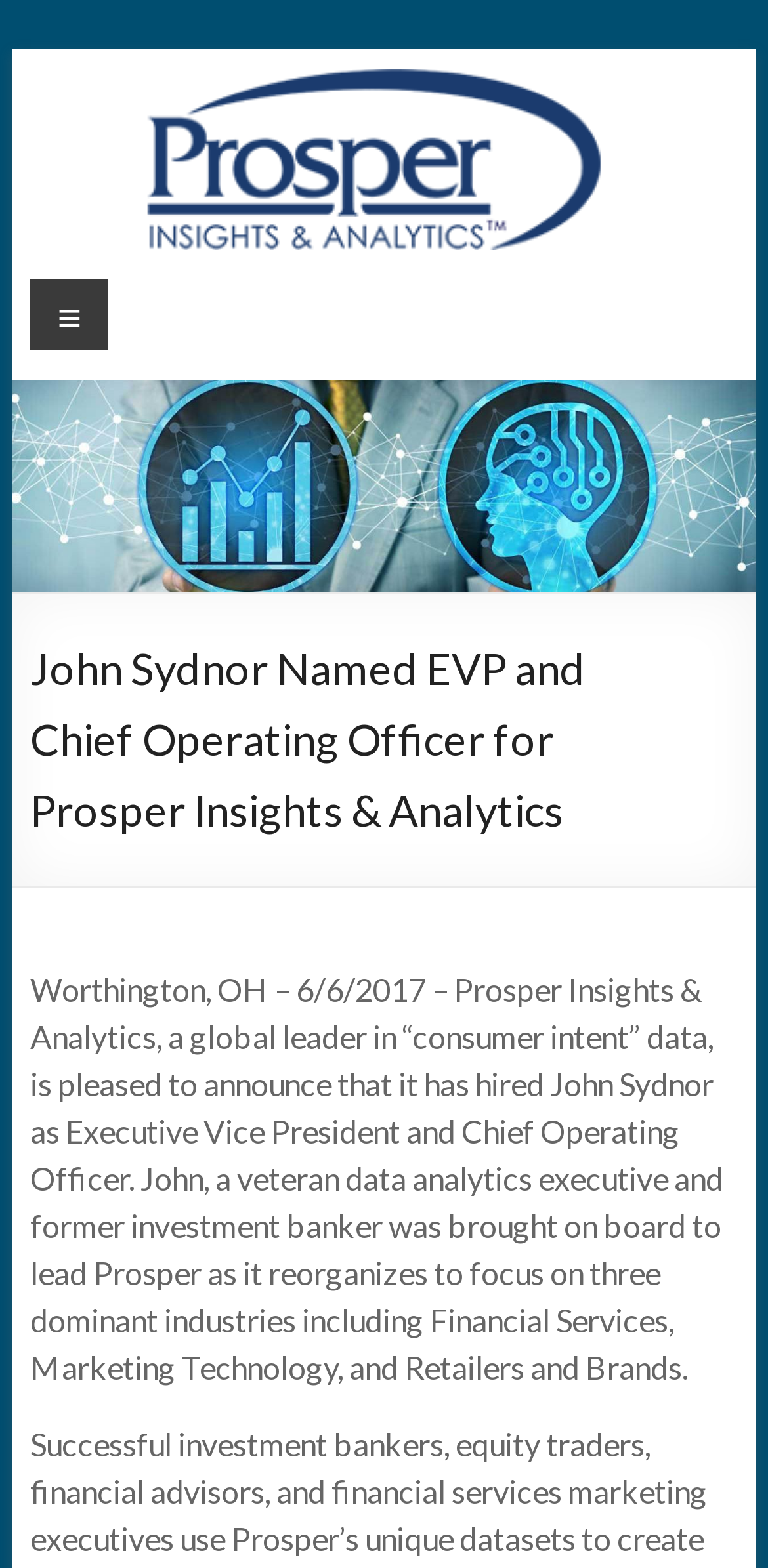What are the three dominant industries Prosper is focusing on?
Examine the image and give a concise answer in one word or a short phrase.

Financial Services, Marketing Technology, and Retailers and Brands